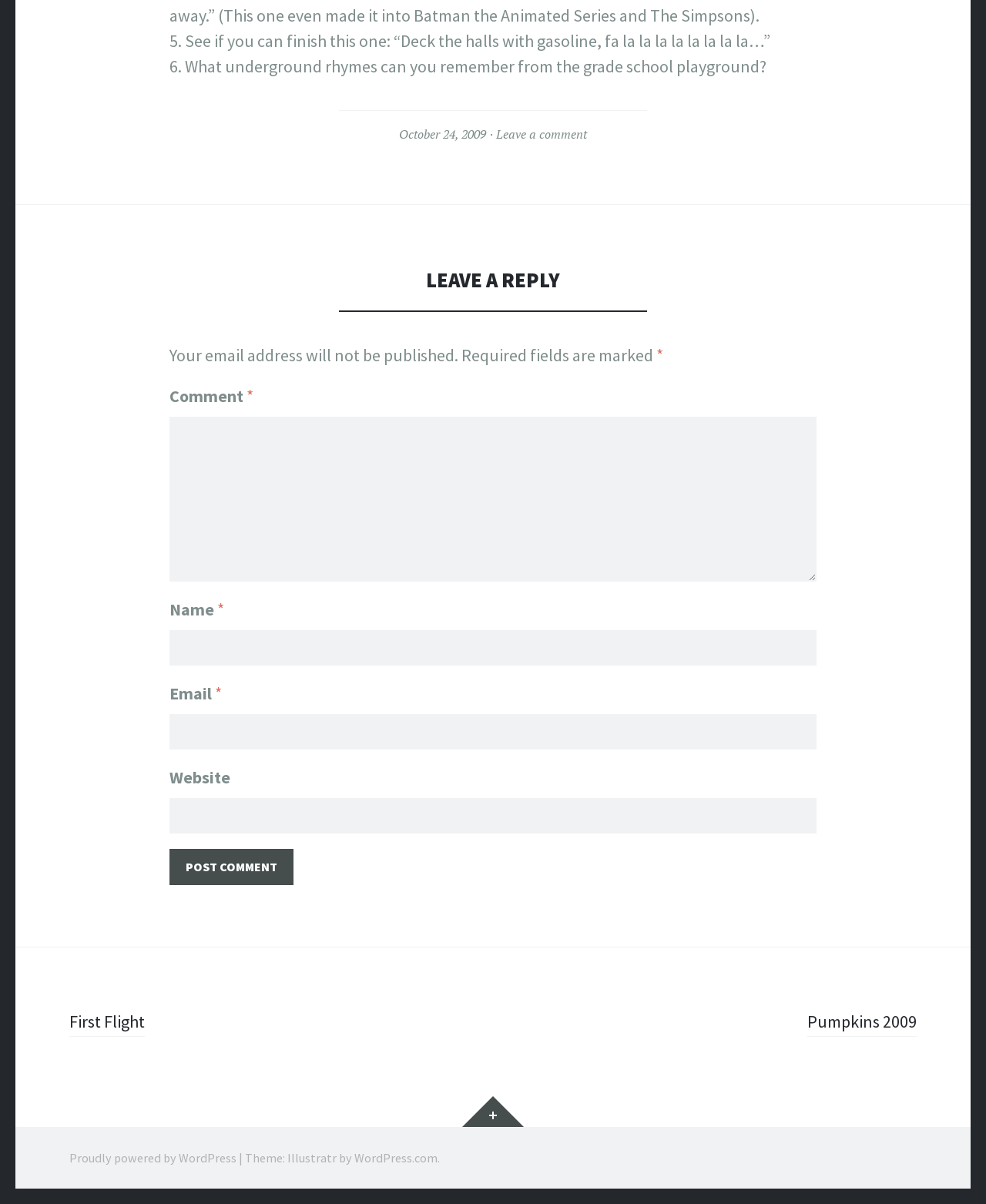Please determine the bounding box of the UI element that matches this description: parent_node: Email * aria-describedby="email-notes" name="email". The coordinates should be given as (top-left x, top-left y, bottom-right x, bottom-right y), with all values between 0 and 1.

[0.172, 0.593, 0.828, 0.623]